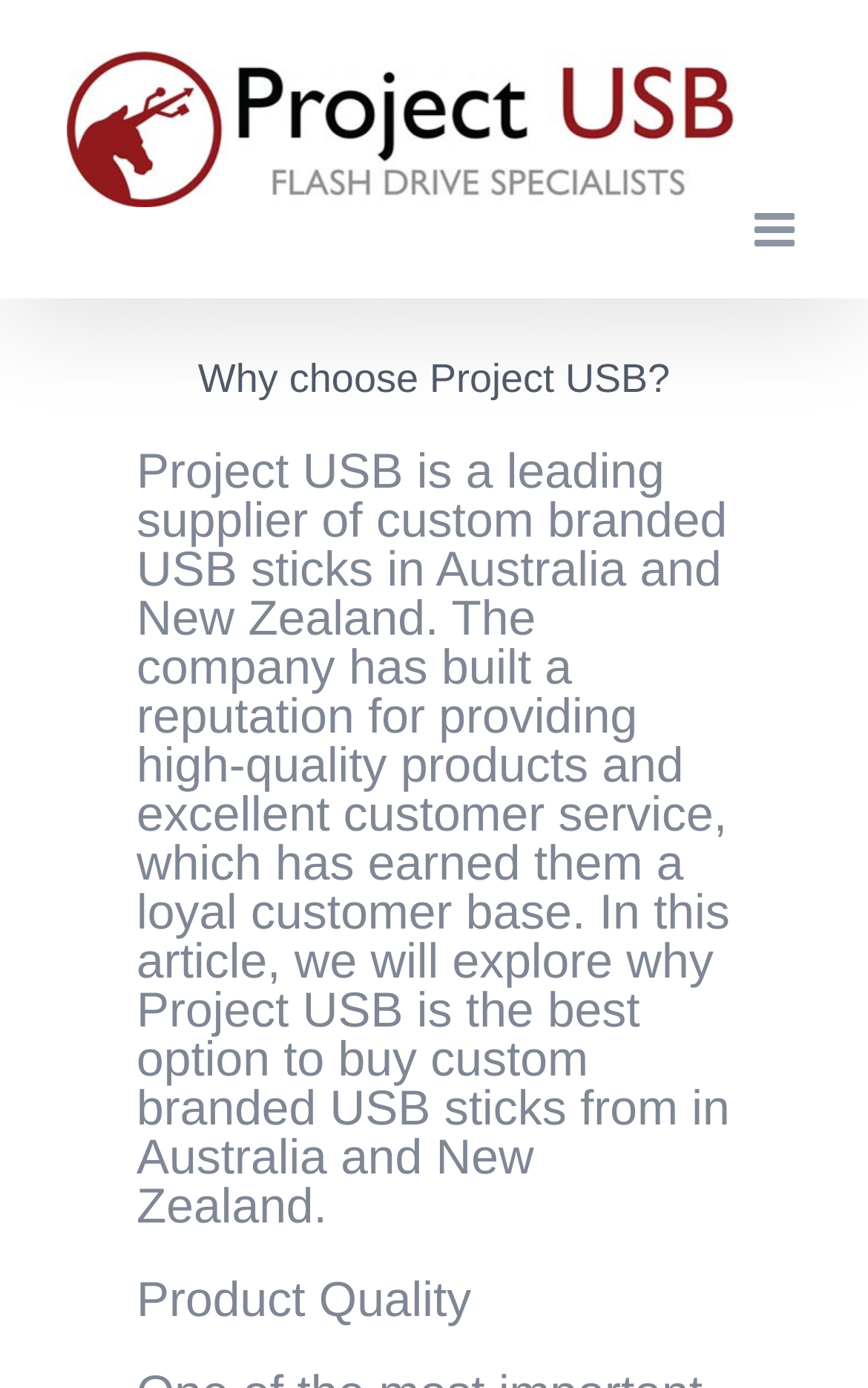Please reply to the following question using a single word or phrase: 
What is the section title below the main heading?

Product Quality